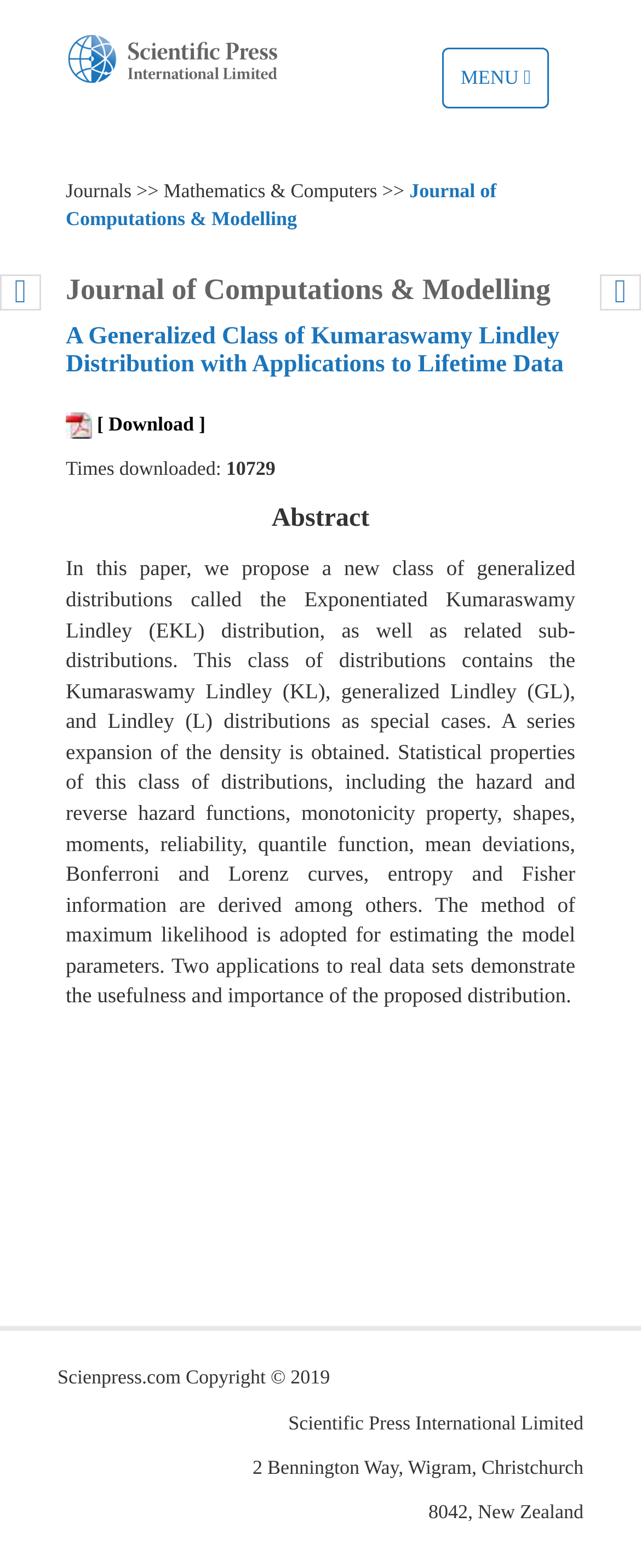How many times has the paper been downloaded? Observe the screenshot and provide a one-word or short phrase answer.

10729